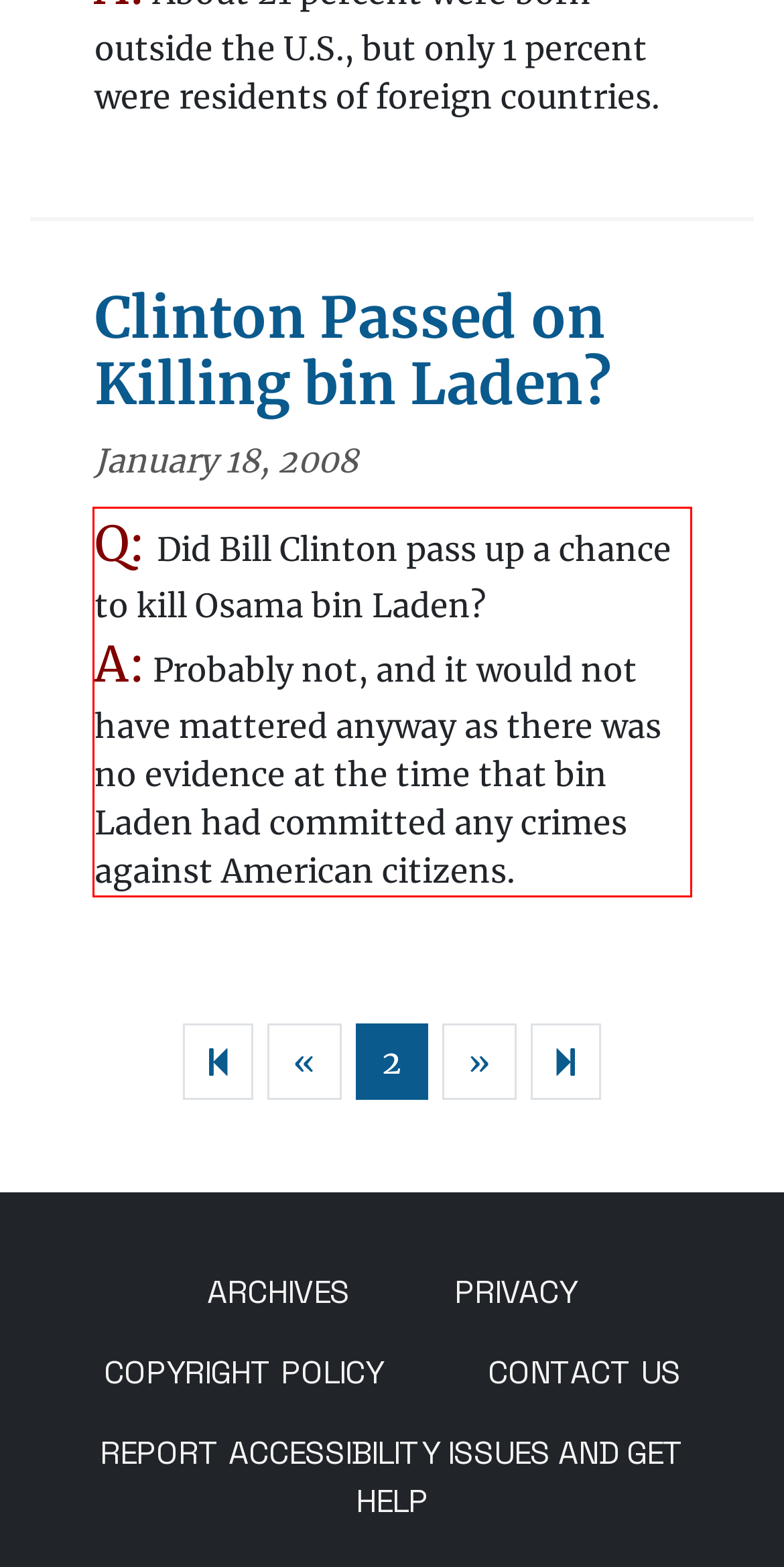Within the screenshot of the webpage, there is a red rectangle. Please recognize and generate the text content inside this red bounding box.

Q: Did Bill Clinton pass up a chance to kill Osama bin Laden? A: Probably not, and it would not have mattered anyway as there was no evidence at the time that bin Laden had committed any crimes against American citizens.